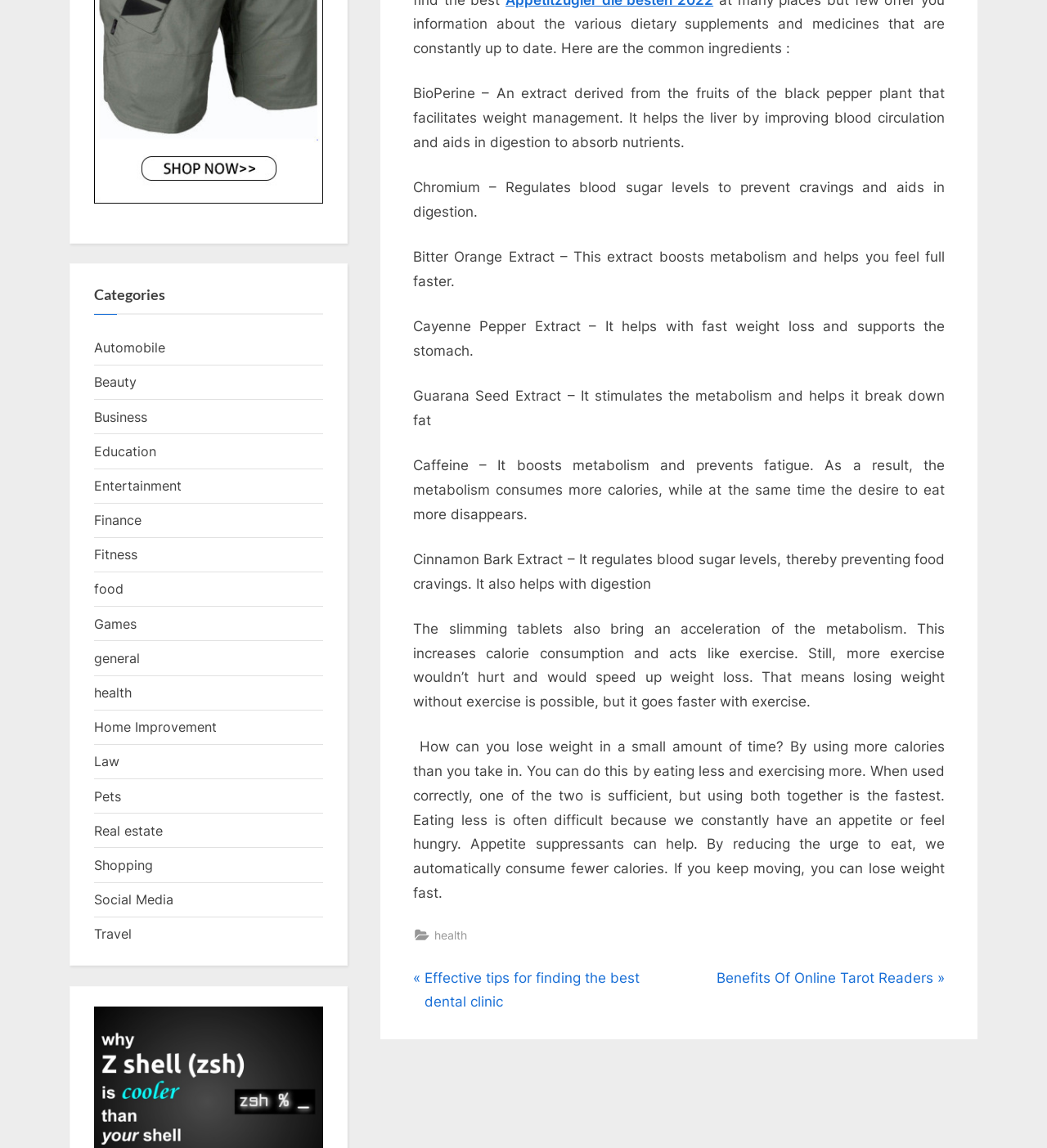Using the element description: "Home Improvement", determine the bounding box coordinates for the specified UI element. The coordinates should be four float numbers between 0 and 1, [left, top, right, bottom].

[0.09, 0.626, 0.207, 0.64]